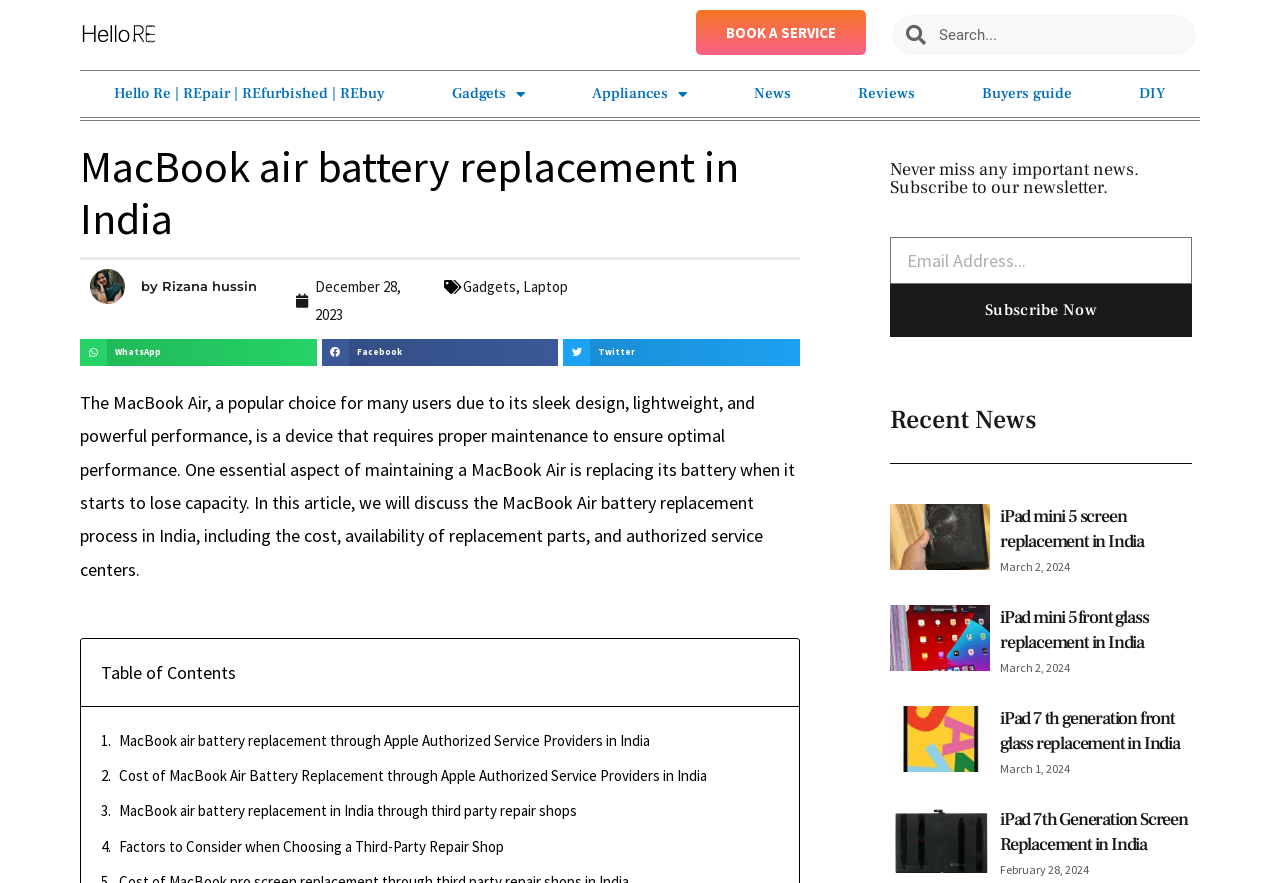What is the section below the article about?
Using the image, provide a detailed and thorough answer to the question.

The section below the article is about recent news, as indicated by the heading 'Recent News' and the list of articles with their corresponding dates.